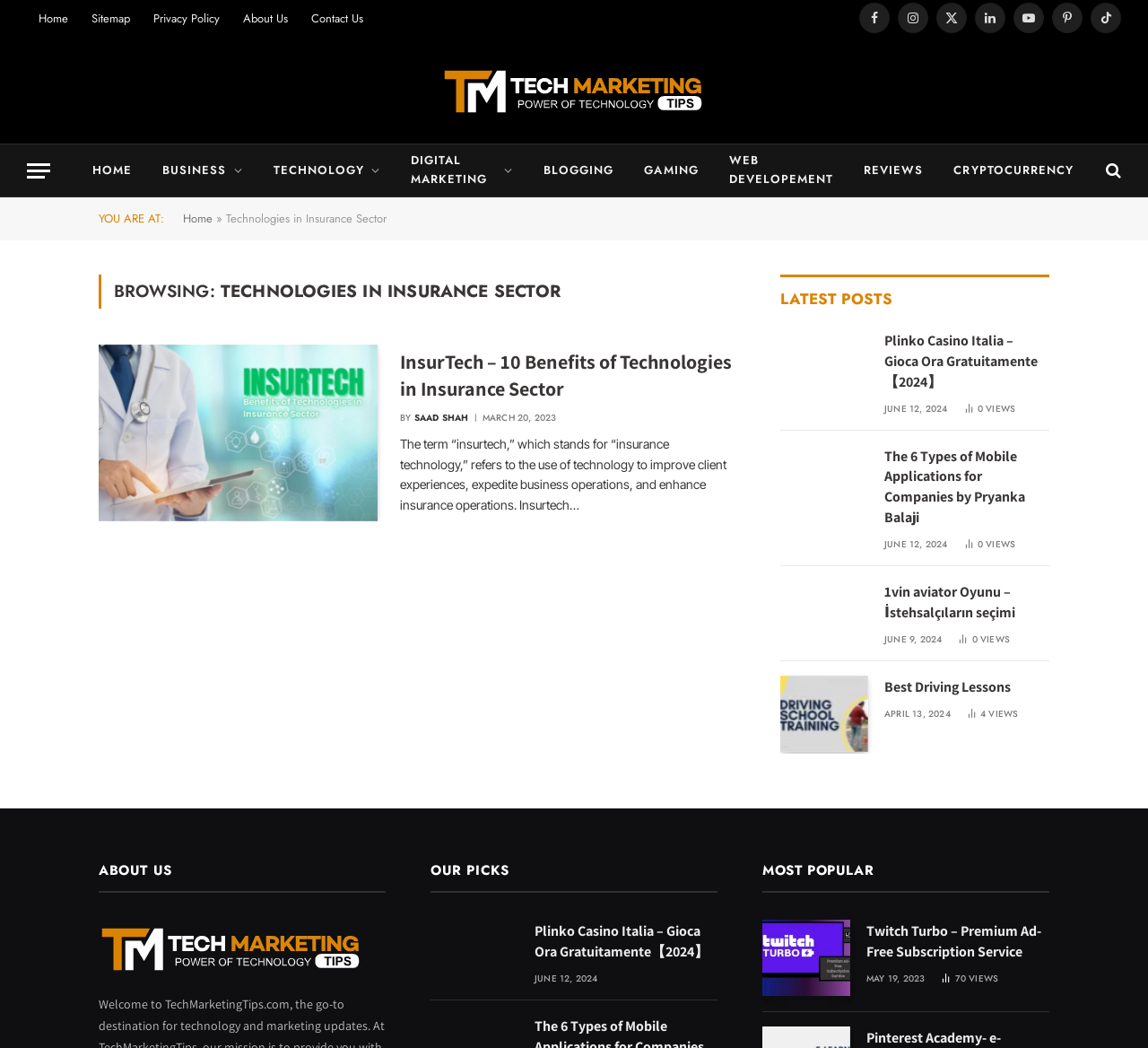How many social media links are present in the top-right corner of the webpage?
Using the information from the image, give a concise answer in one word or a short phrase.

7